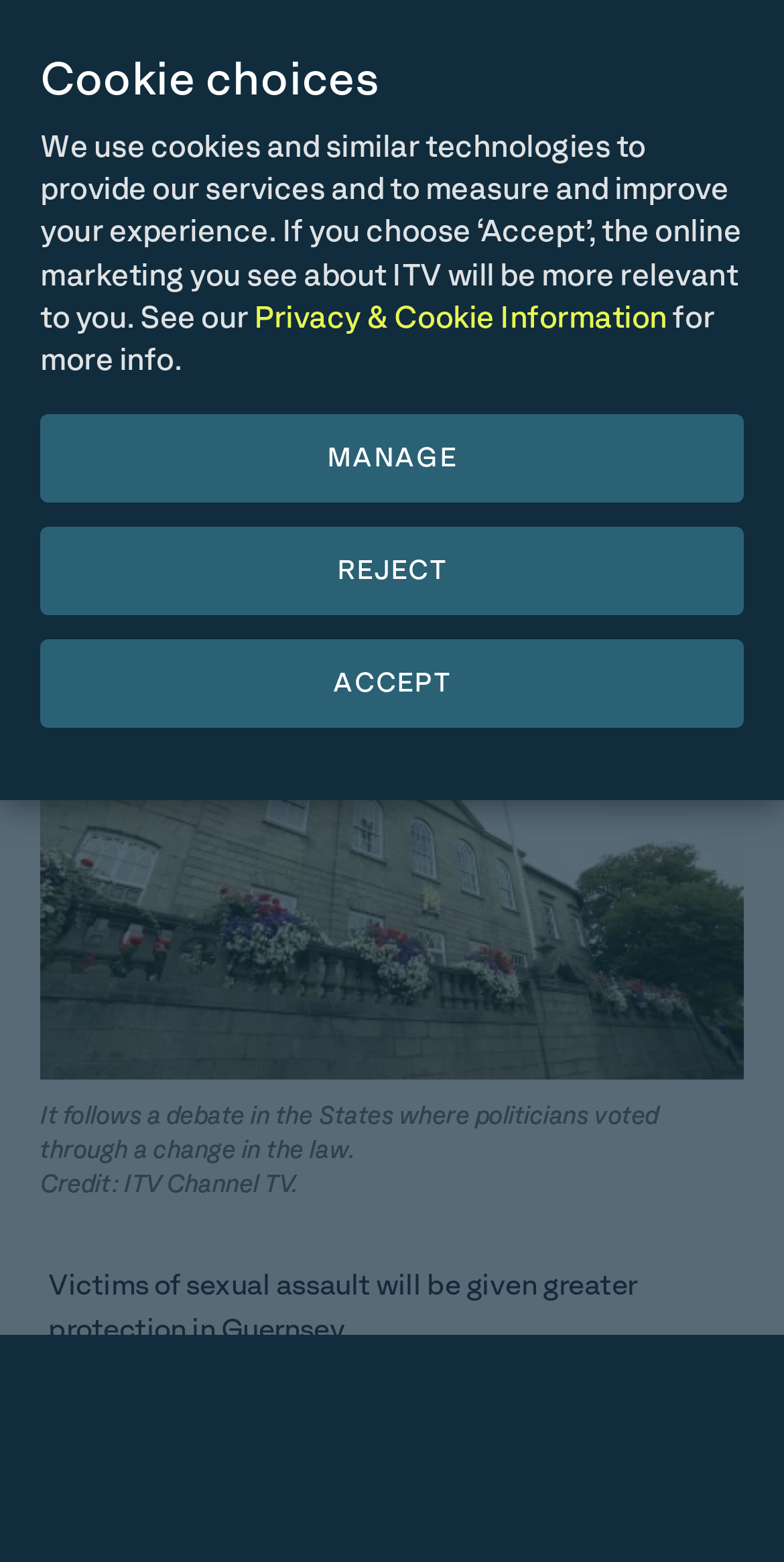Predict the bounding box of the UI element based on the description: "Account icon". The coordinates should be four float numbers between 0 and 1, formatted as [left, top, right, bottom].

[0.764, 0.0, 0.867, 0.062]